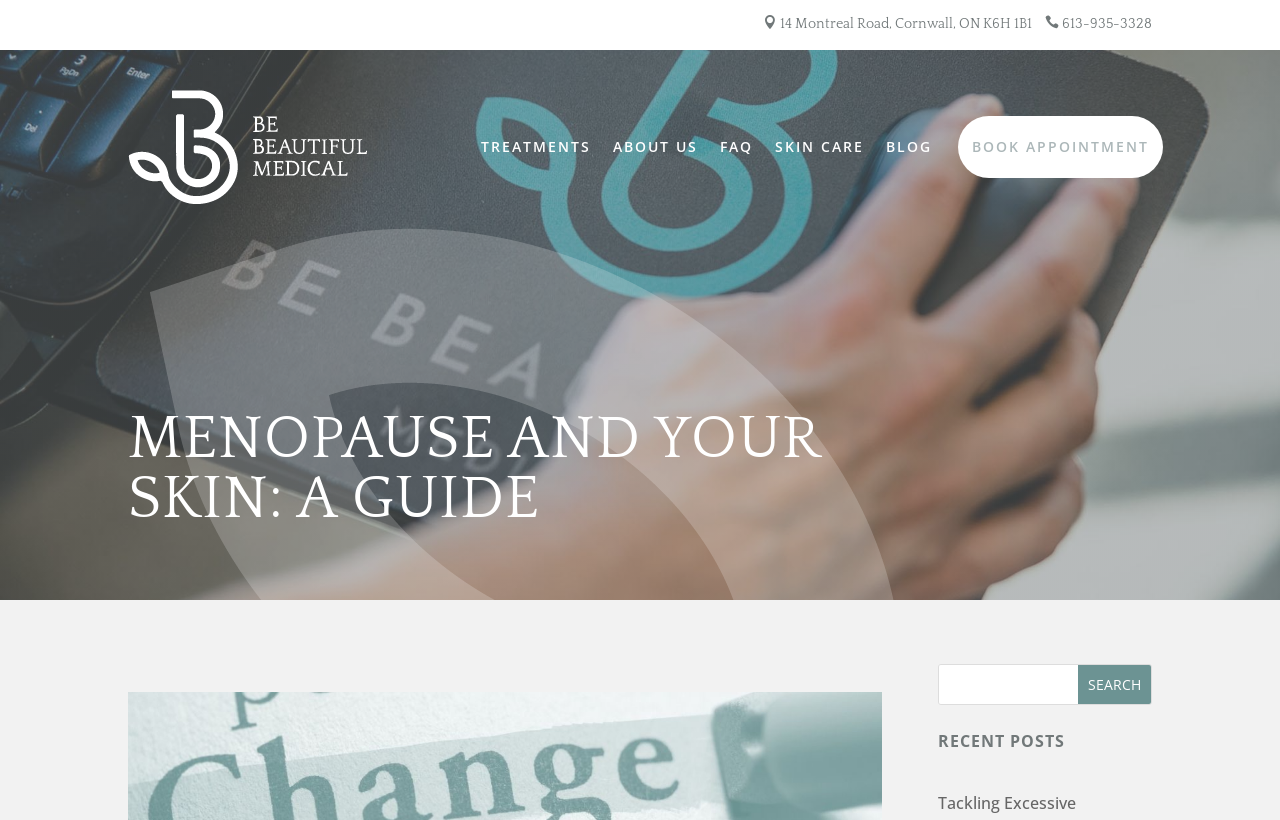Specify the bounding box coordinates of the region I need to click to perform the following instruction: "Click the 'TREATMENTS' link". The coordinates must be four float numbers in the range of 0 to 1, i.e., [left, top, right, bottom].

[0.376, 0.141, 0.462, 0.217]